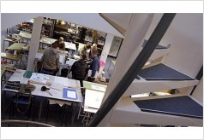Based on the image, please respond to the question with as much detail as possible:
What is the university's approach to education?

The question asks about the university's approach to education. The caption mentions that the workspace is filled with various materials and tools, signifying a hands-on approach to learning, and that the university is committed to practical education and community engagement.